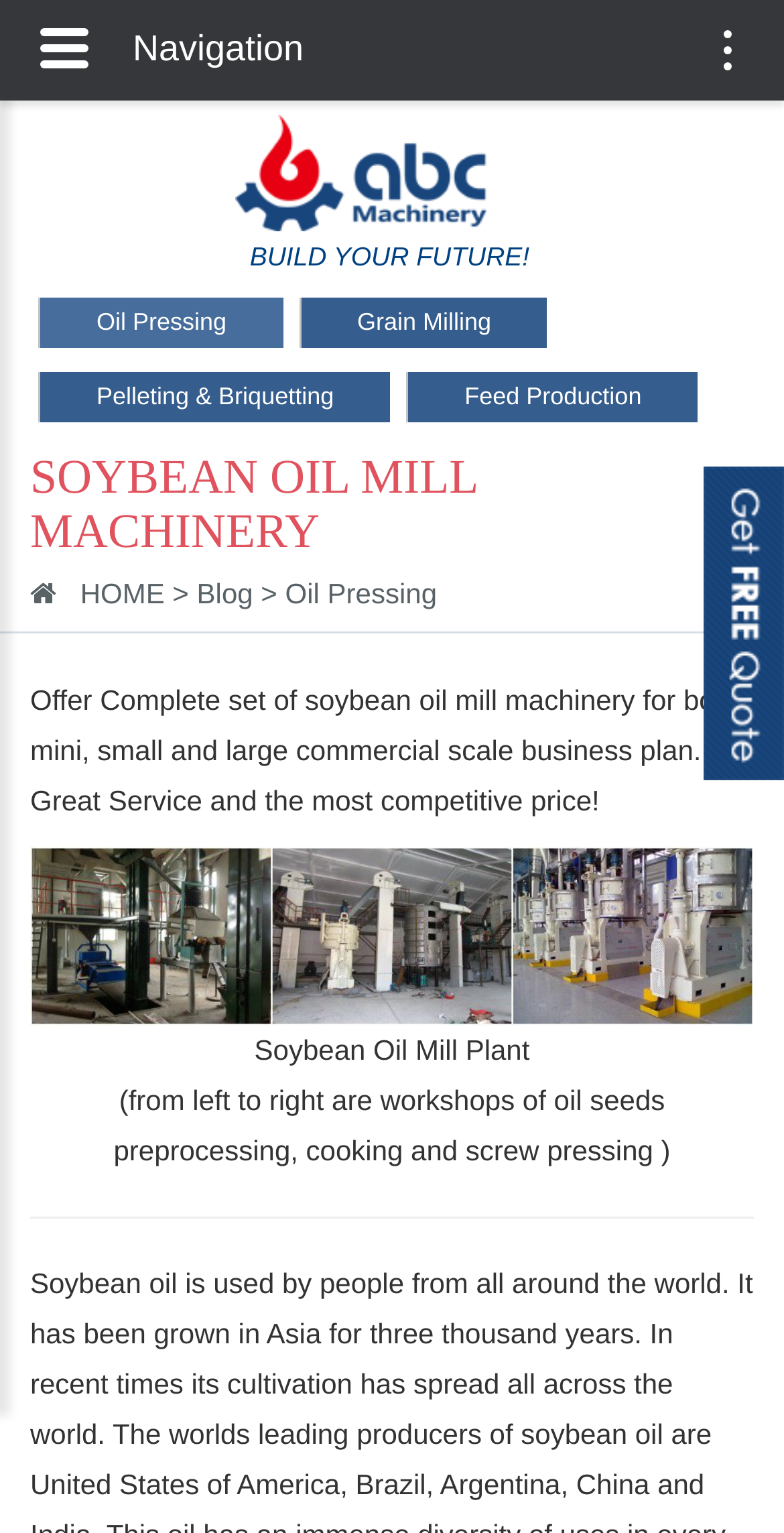Create a detailed narrative describing the layout and content of the webpage.

The webpage is about soybean oil mill machinery, offering a complete set for mini, small, and large commercial scale business plans. At the top right corner, there is a "Toggle navigation" button. Below it, a prominent call-to-action link "BUILD YOUR FUTURE!" is displayed with an accompanying image. 

On the top navigation bar, there are five links: "Oil Pressing", "Grain Milling", "Pelleting & Briquetting", "Feed Production", and "HOME". The "HOME" link is followed by a "Blog" link, and then another "Oil Pressing" link. 

The main heading "SOYBEAN OIL MILL MACHINERY" is centered at the top of the page. Below it, a paragraph of text describes the offered machinery and its benefits. To the right of this text, there is a large image of soybean oil mill machinery. 

Underneath the image, there is a subheading "Soybean Oil Mill Plant" and a description of the plant's workshops, which are displayed from left to right. A horizontal separator line divides the page below this section. 

At the bottom right corner, there is an unidentified link, and at the top left corner, there is an unnamed button. A "Navigation" label is located near the top left corner.